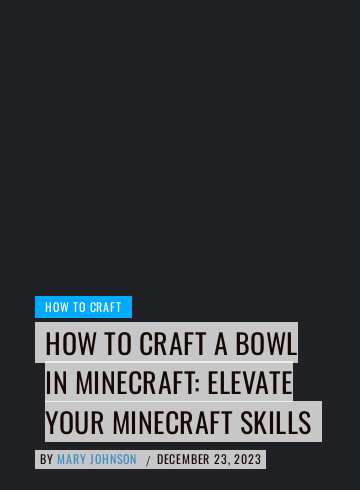What is the date of the guide? Look at the image and give a one-word or short phrase answer.

December 23, 2023